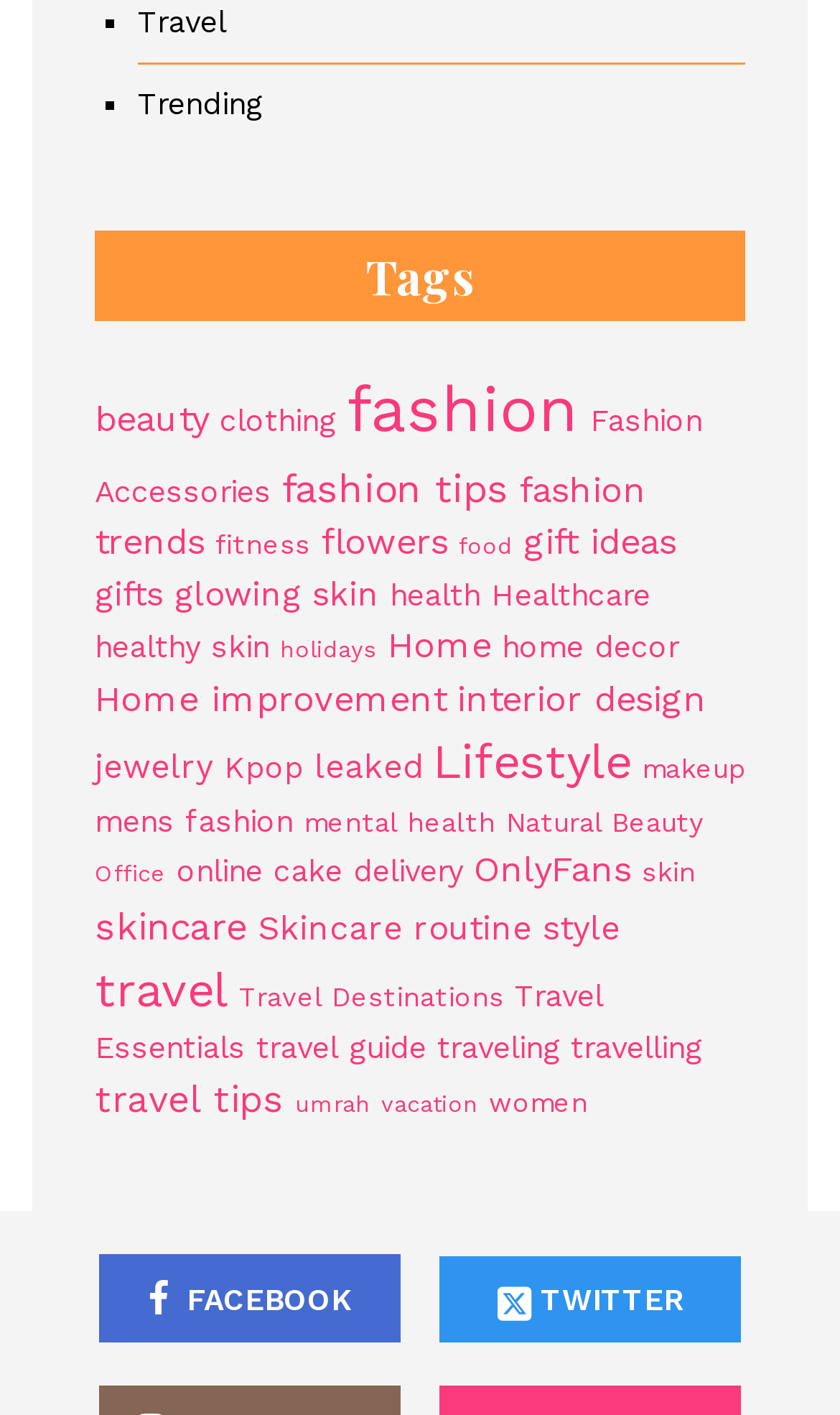Show the bounding box coordinates of the region that should be clicked to follow the instruction: "Check out the 'Lifestyle' section."

[0.515, 0.518, 0.751, 0.558]